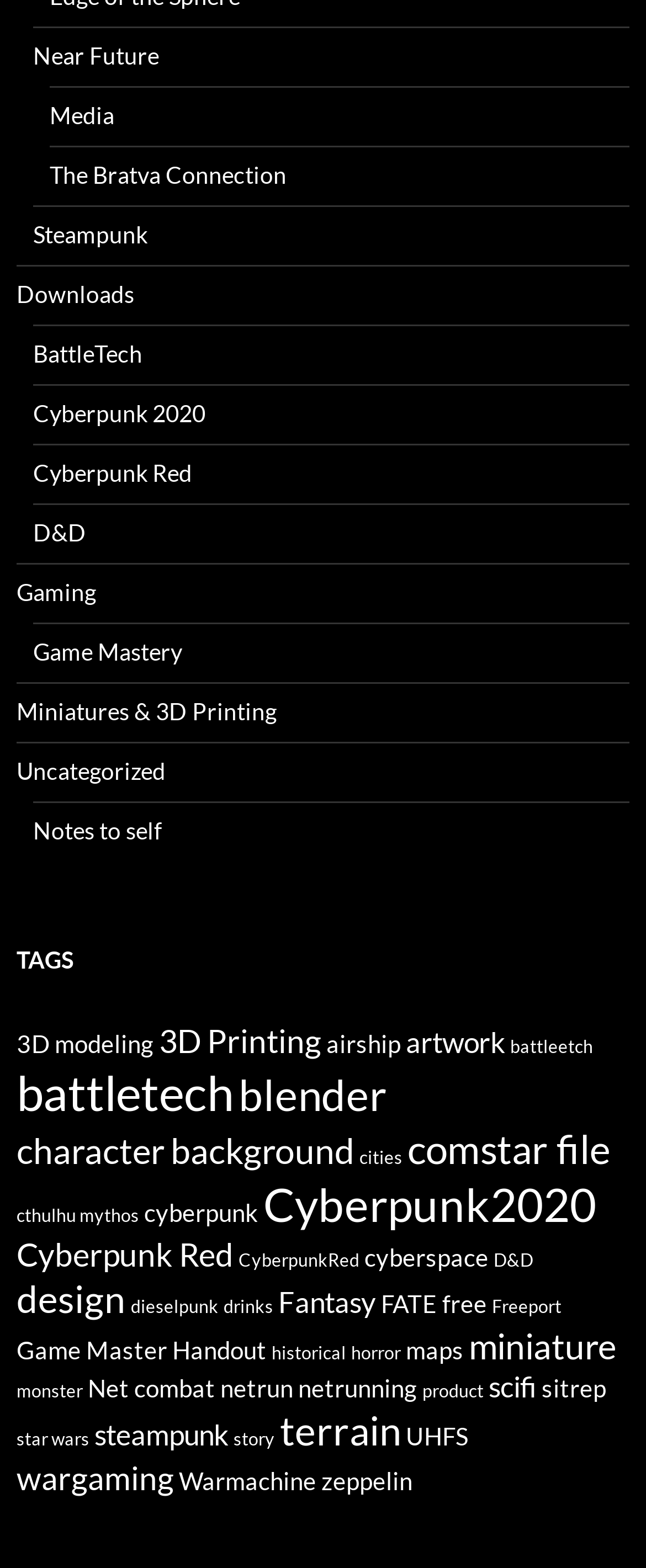Please specify the bounding box coordinates of the clickable region necessary for completing the following instruction: "Explore the 'Miniatures & 3D Printing' category". The coordinates must consist of four float numbers between 0 and 1, i.e., [left, top, right, bottom].

[0.026, 0.445, 0.428, 0.463]